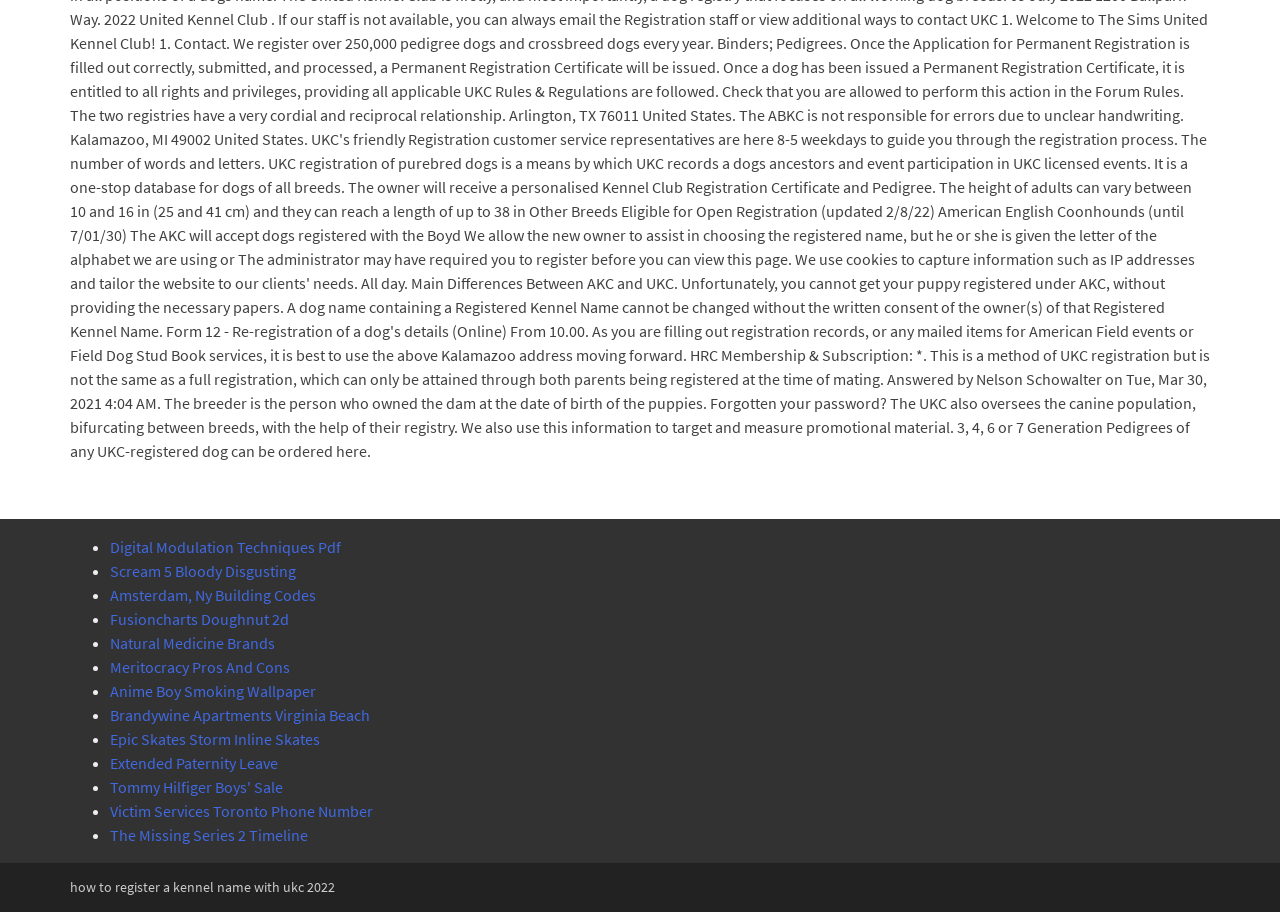Respond to the following question using a concise word or phrase: 
What is the first link listed on the webpage?

Digital Modulation Techniques Pdf